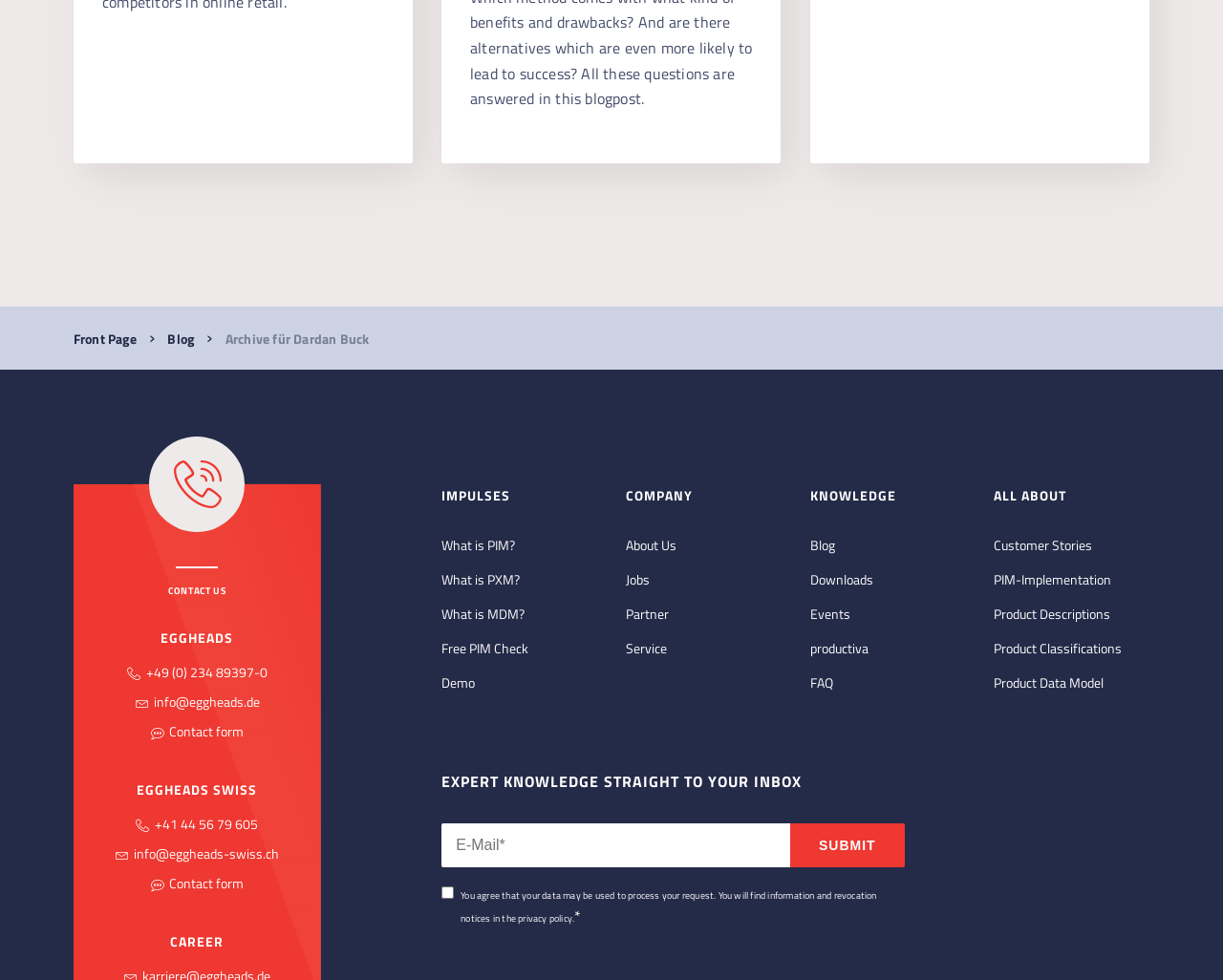Identify the bounding box coordinates of the clickable region to carry out the given instruction: "Fill in the text box".

[0.361, 0.84, 0.738, 0.885]